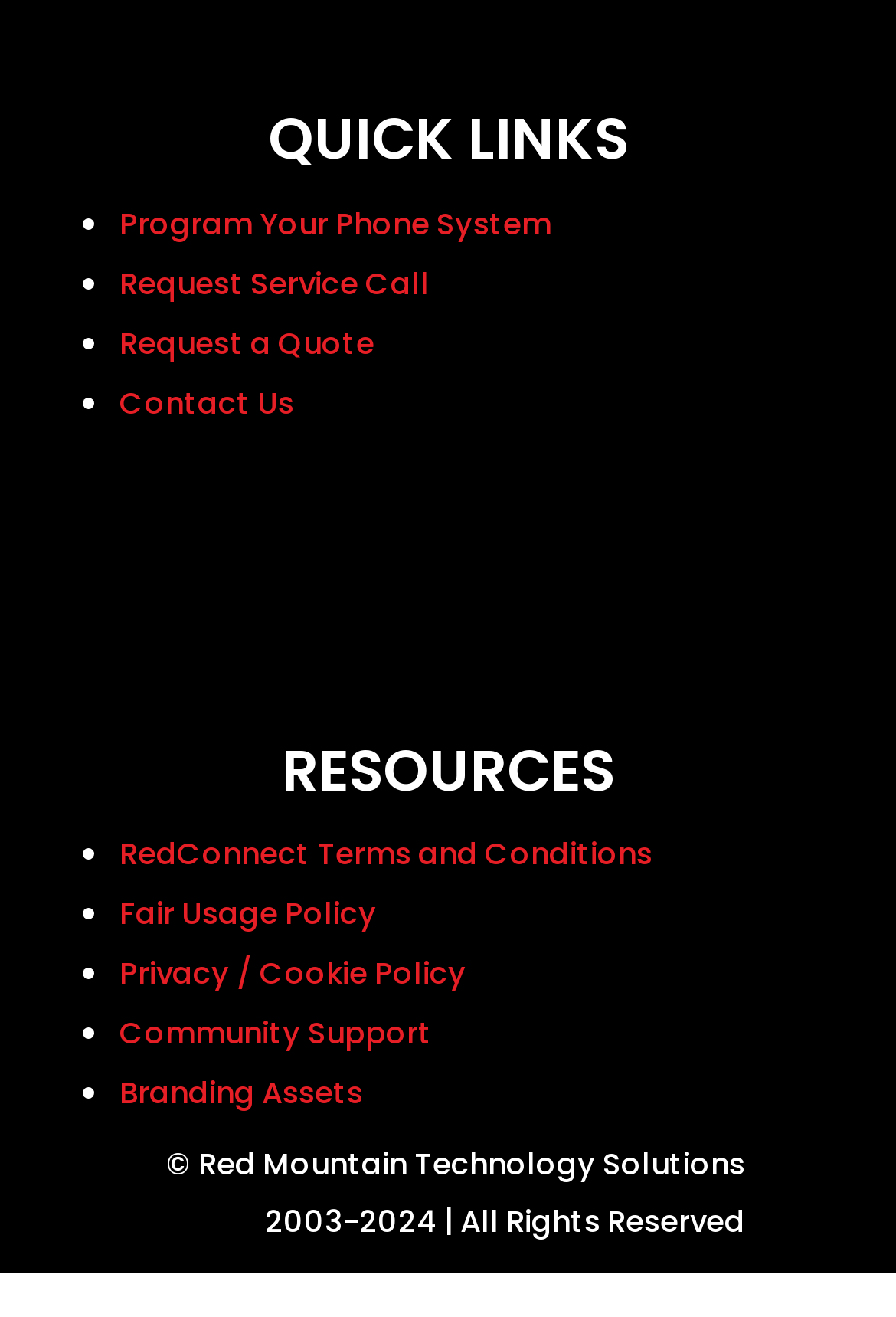Provide a short answer using a single word or phrase for the following question: 
How many list markers are there?

9